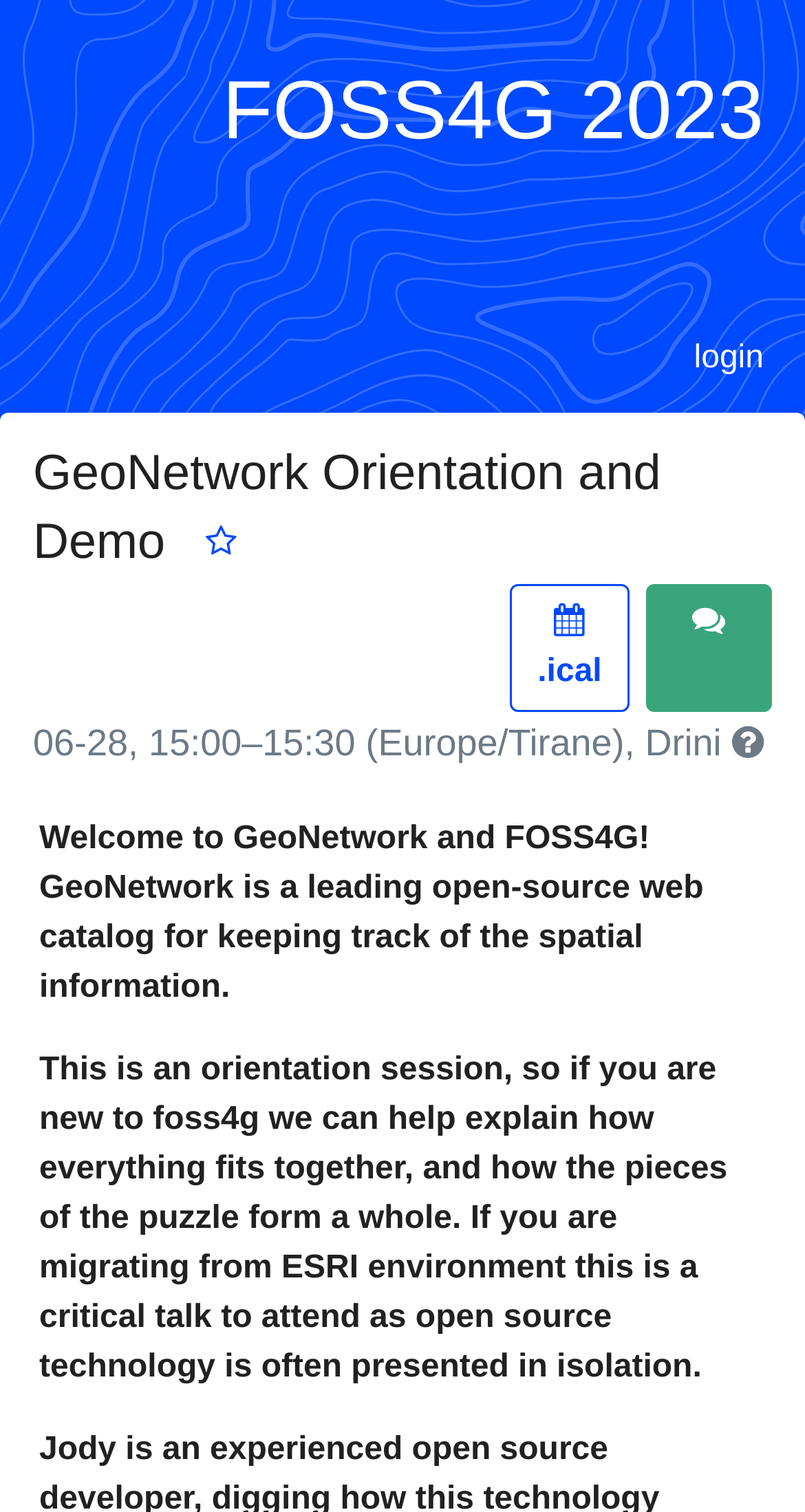Provide a thorough summary of the webpage.

The webpage appears to be an orientation session for GeoNetwork and FOSS4G 2023. At the top, there is a heading that reads "FOSS4G 2023" with a link to the same text. To the right of this heading, there is a "login" link. 

Below the "login" link, there is a section that contains information about the orientation session. This section has a heading that includes the title of the session, the date and time, and the speaker's name. Within this section, there are three icons: a favorite button, a link to an iCal file, and a link to a QR code. 

Below the icons, there is a line of text that displays the date, time, and location of the session. Next to this text, there is a note that indicates the room number and location. 

Further down the page, there are two paragraphs of text. The first paragraph welcomes users to GeoNetwork and FOSS4G, and describes GeoNetwork as a leading open-source web catalog for spatial information. The second paragraph explains the purpose of the orientation session, which is to help new users understand how everything fits together, and how open source technology can be used in place of ESRI environment.